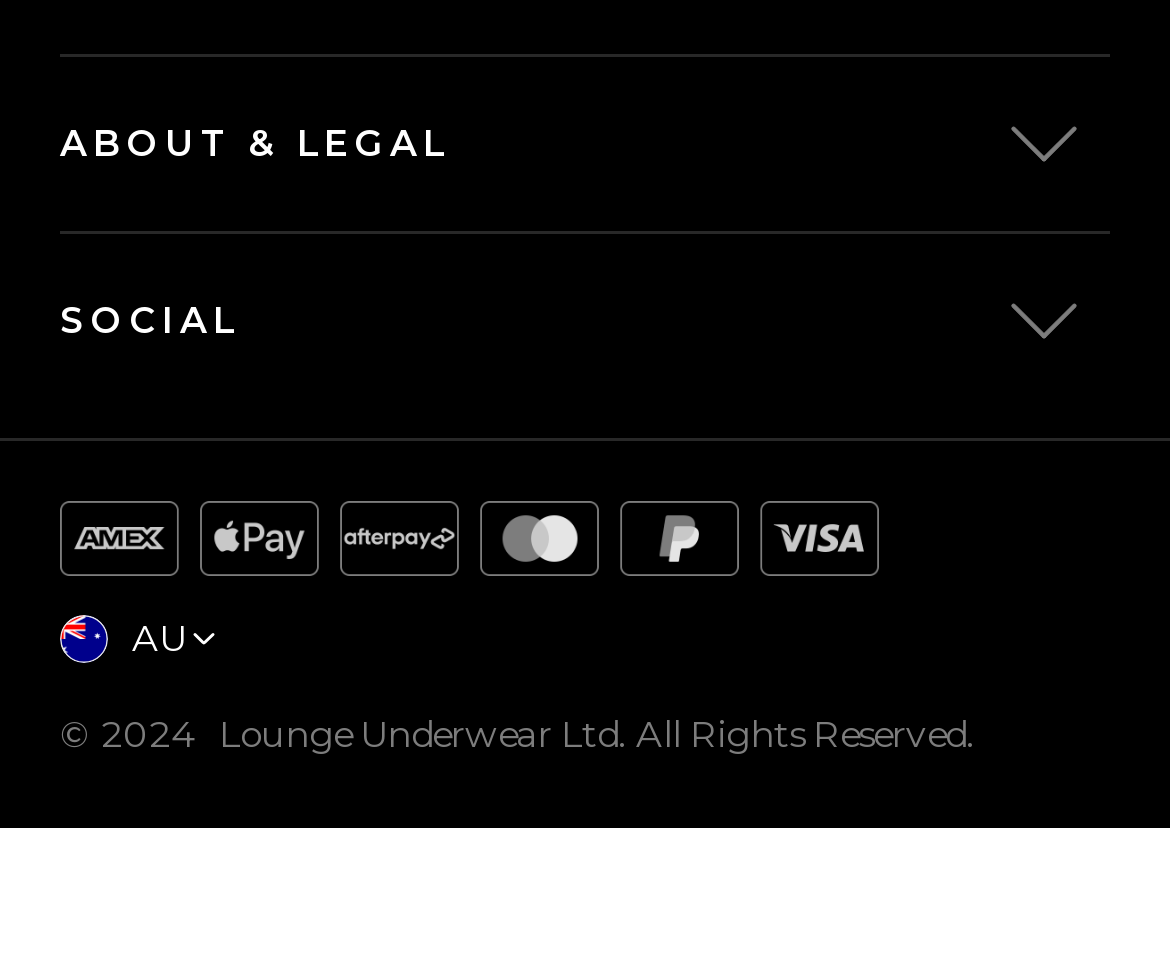Specify the bounding box coordinates for the region that must be clicked to perform the given instruction: "View Size Guide".

[0.051, 0.391, 0.367, 0.46]